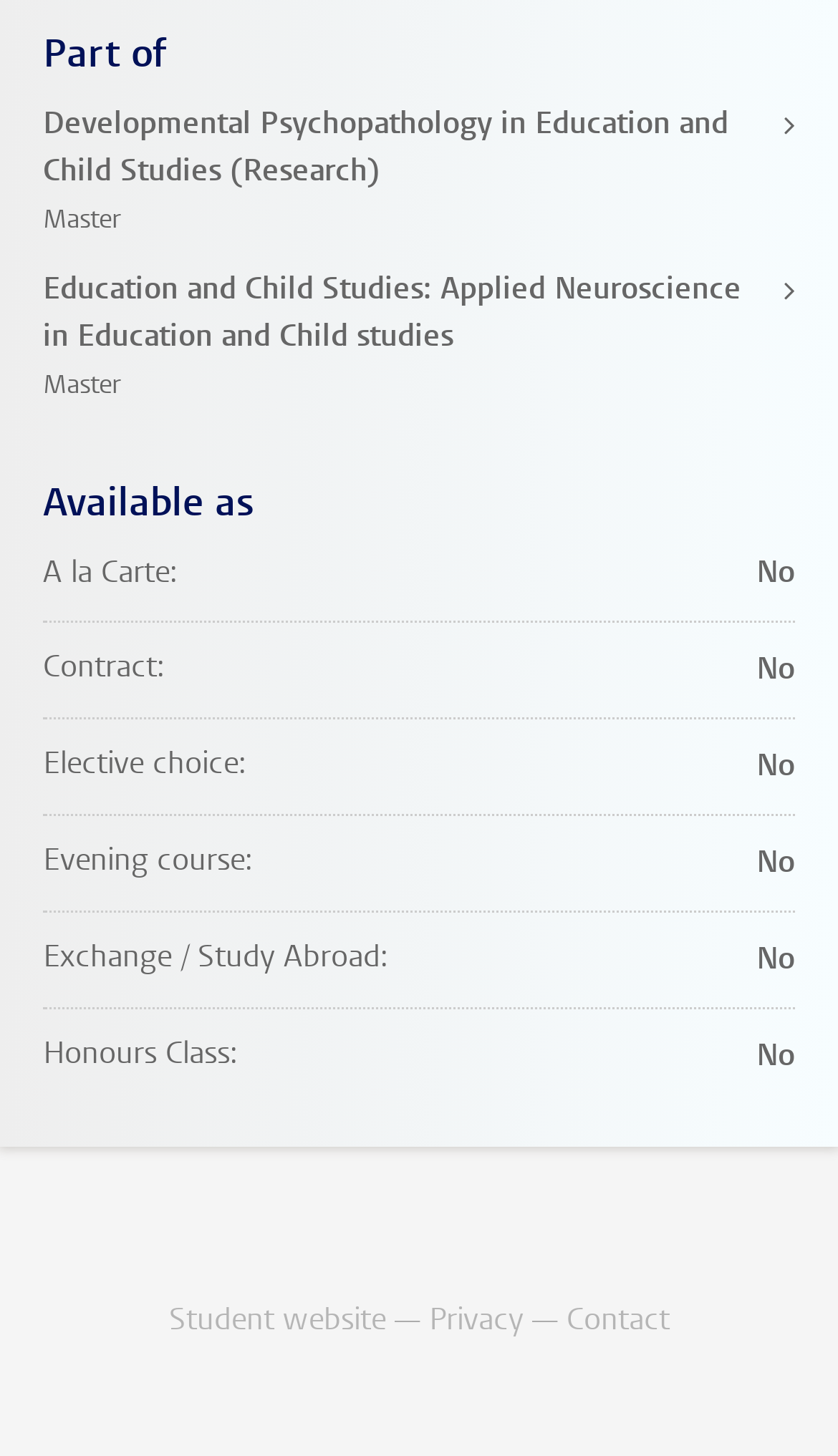Provide the bounding box coordinates of the HTML element described by the text: "Student website".

[0.201, 0.892, 0.46, 0.92]